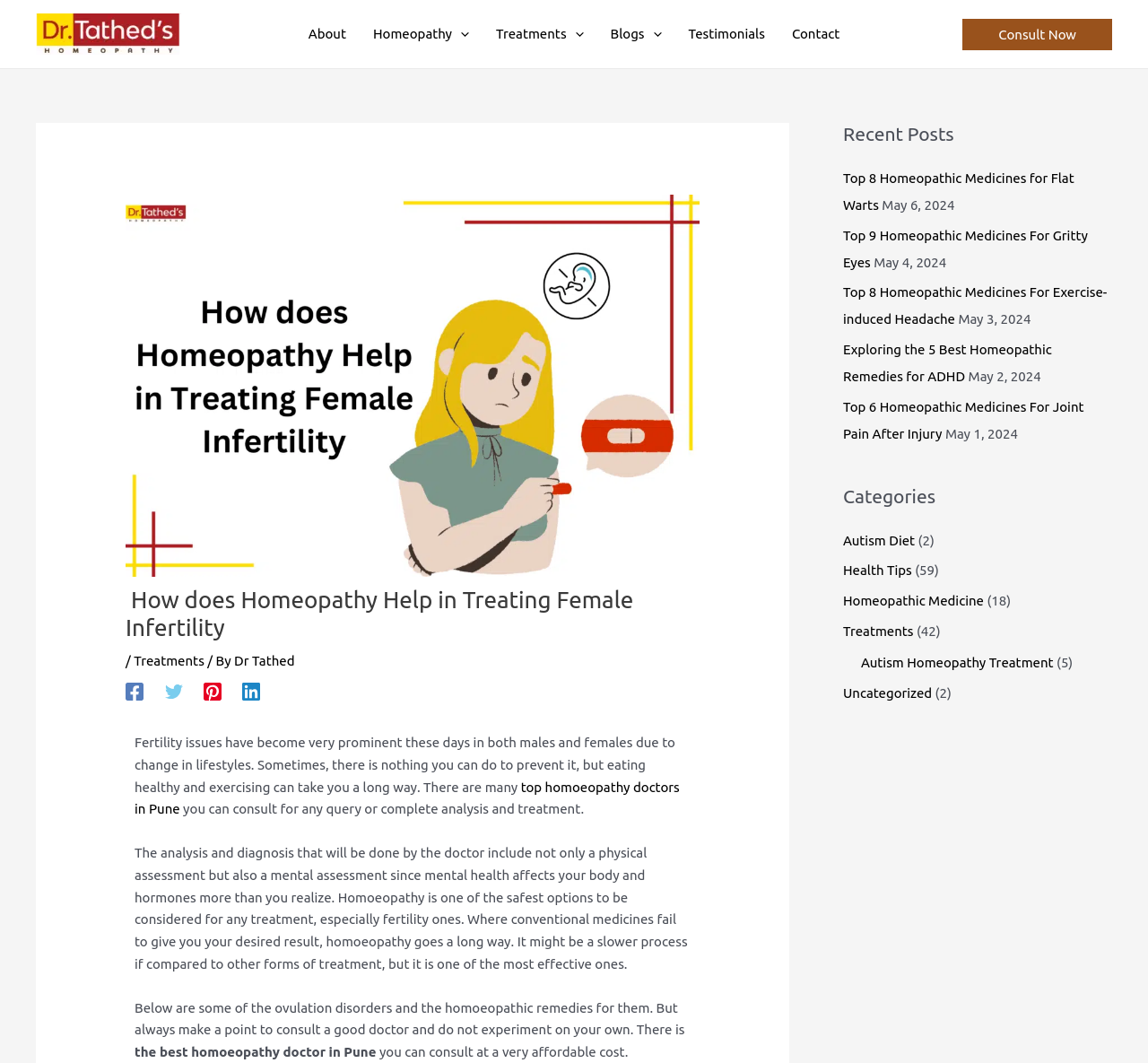Please determine the bounding box coordinates of the element to click in order to execute the following instruction: "Switch to English language". The coordinates should be four float numbers between 0 and 1, specified as [left, top, right, bottom].

None